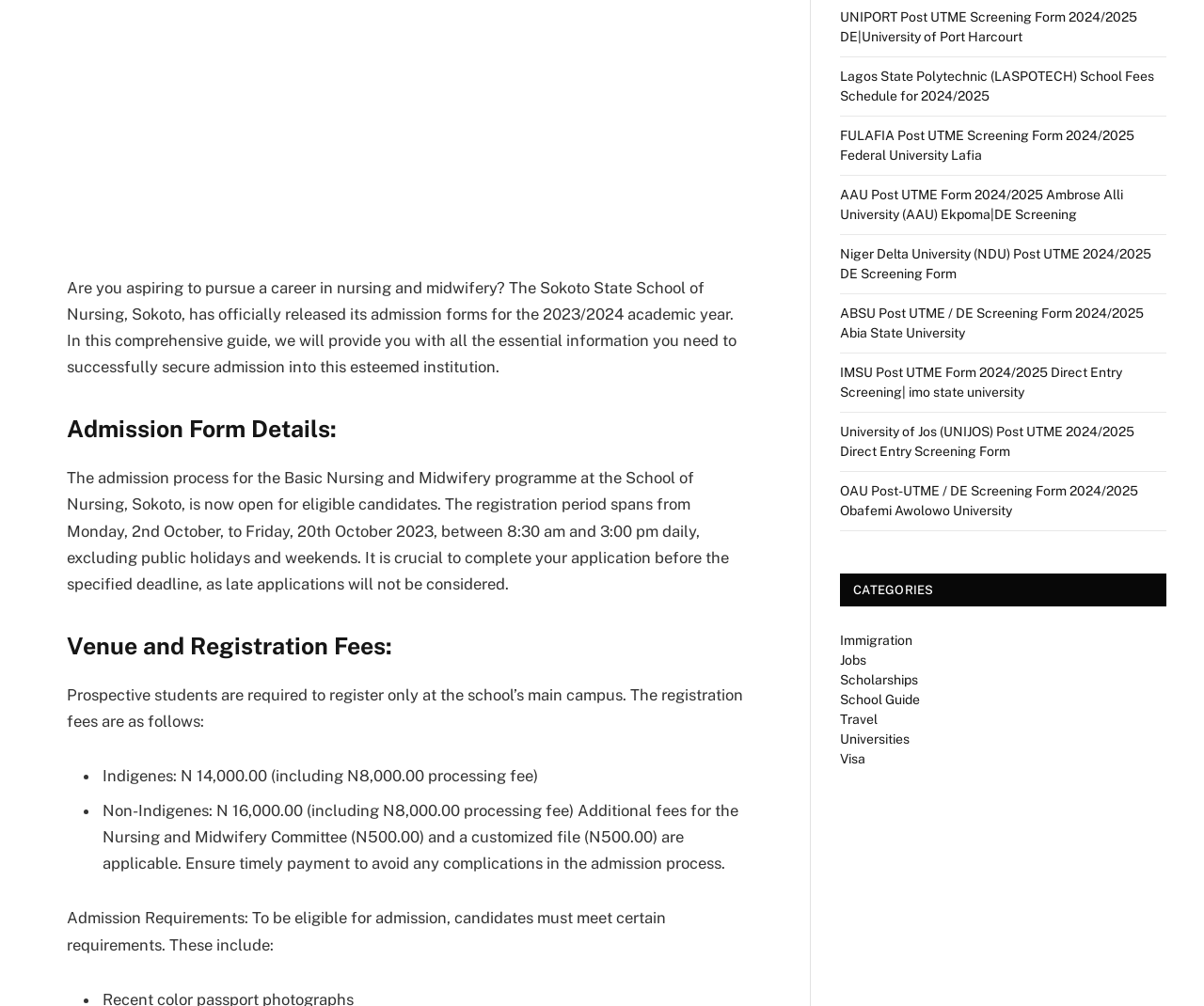Provide the bounding box coordinates of the HTML element this sentence describes: "FASHION & STYLE". The bounding box coordinates consist of four float numbers between 0 and 1, i.e., [left, top, right, bottom].

None